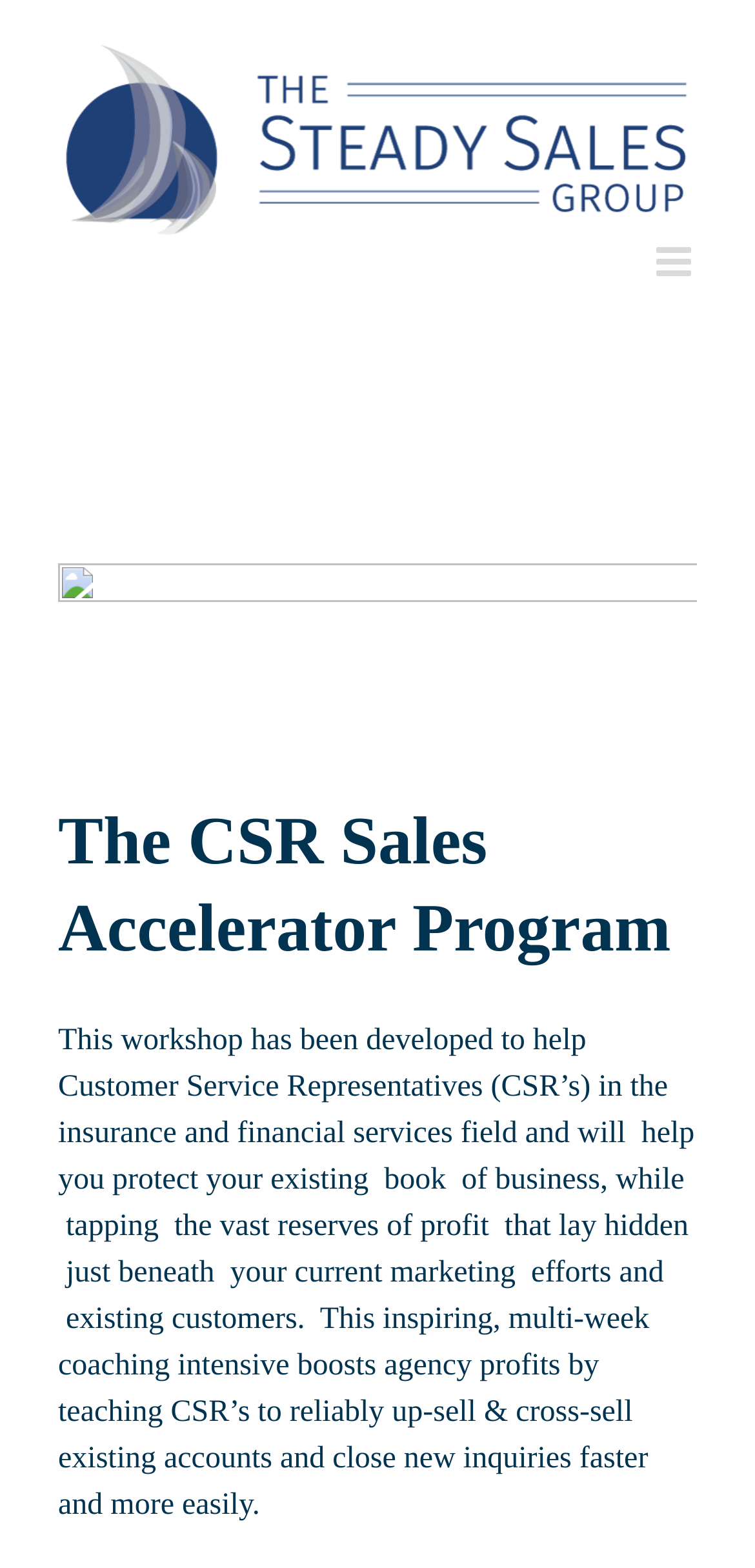Answer the following in one word or a short phrase: 
What is the purpose of the workshop?

To help CSRs